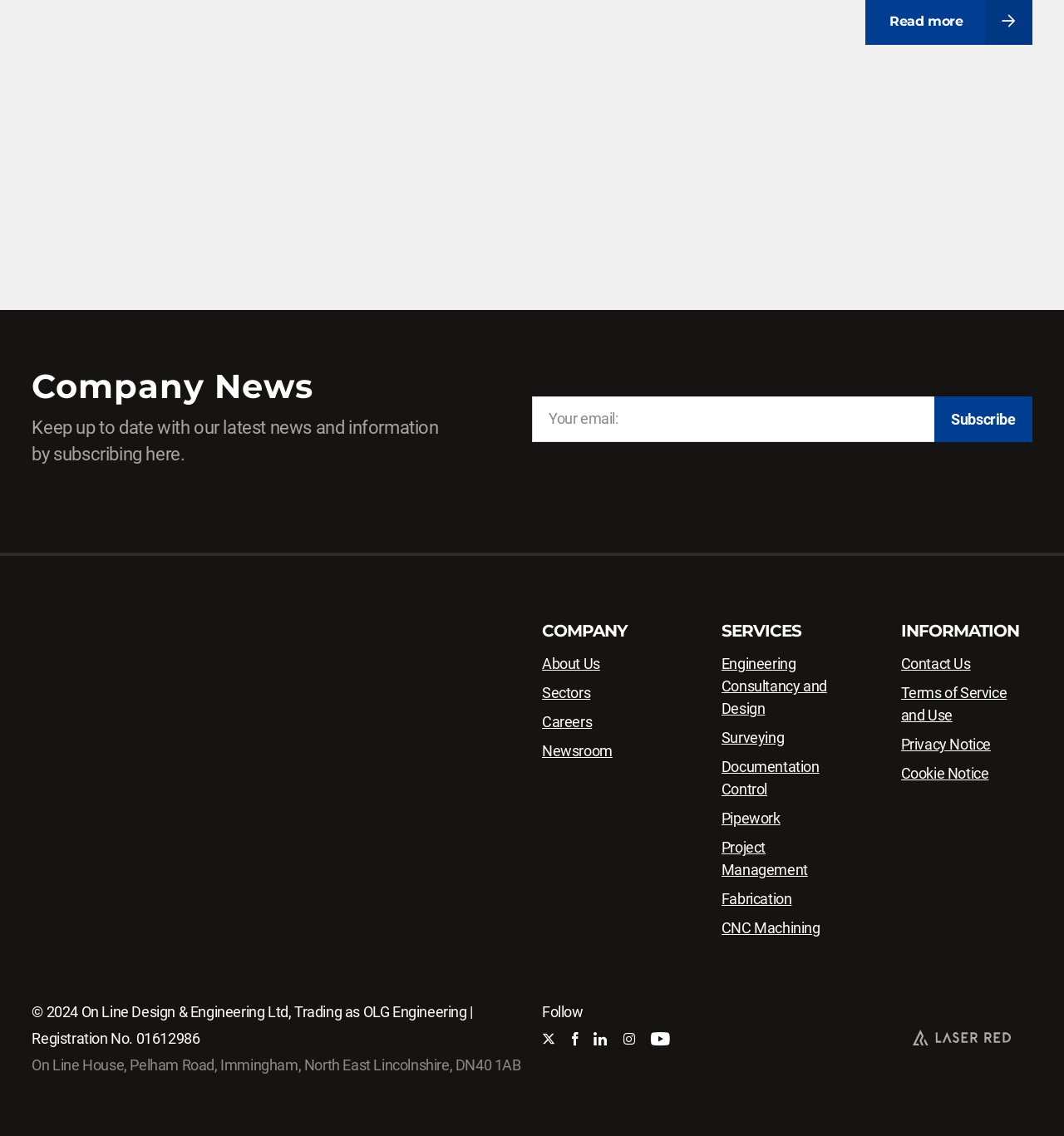What social media platforms is the company on?
From the image, provide a succinct answer in one word or a short phrase.

Twitter, Facebook, etc.